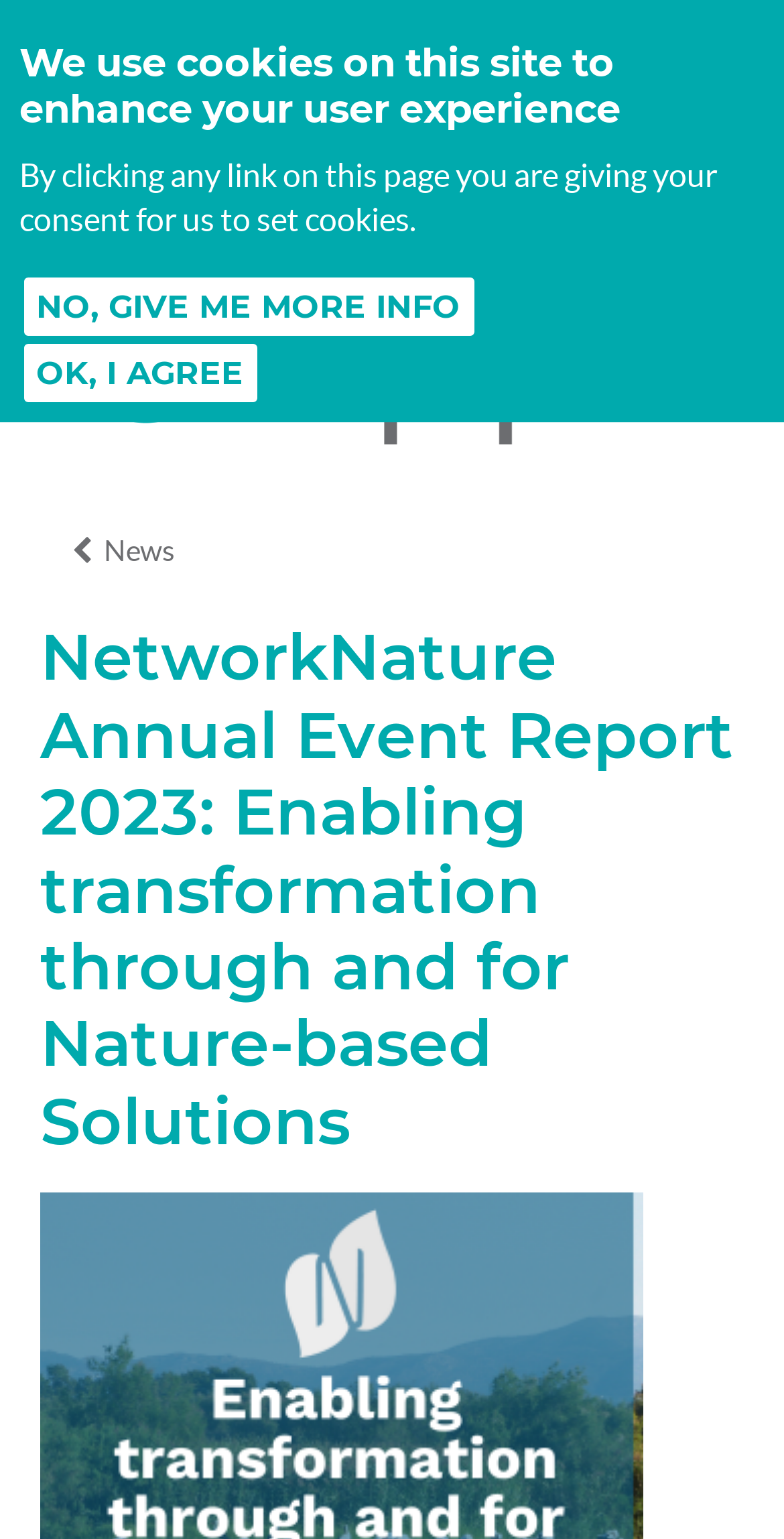Pinpoint the bounding box coordinates of the clickable element to carry out the following instruction: "go to news page."

[0.132, 0.347, 0.222, 0.368]